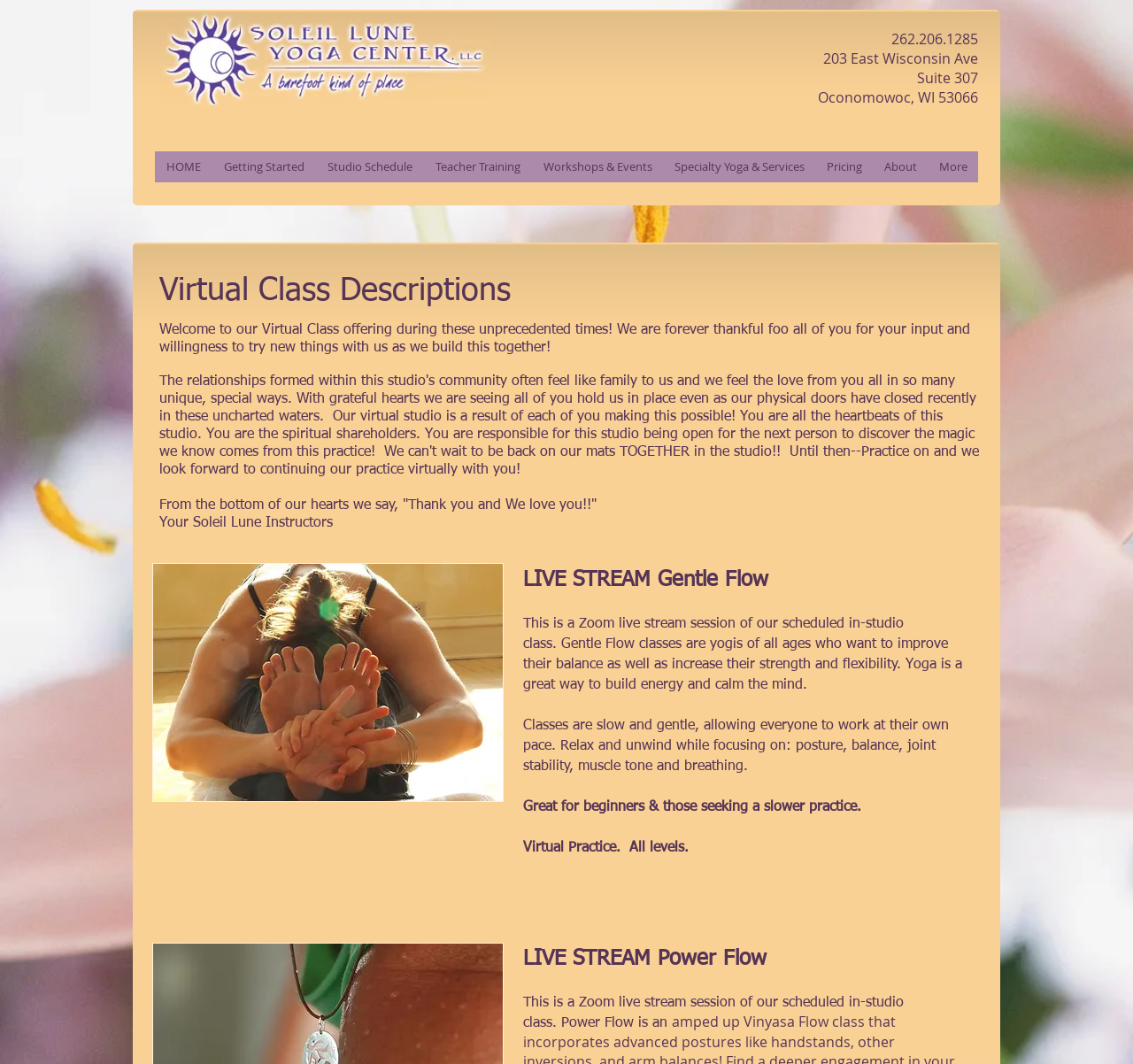Please pinpoint the bounding box coordinates for the region I should click to adhere to this instruction: "Learn about LIVE STREAM Gentle Flow".

[0.462, 0.529, 0.862, 0.558]